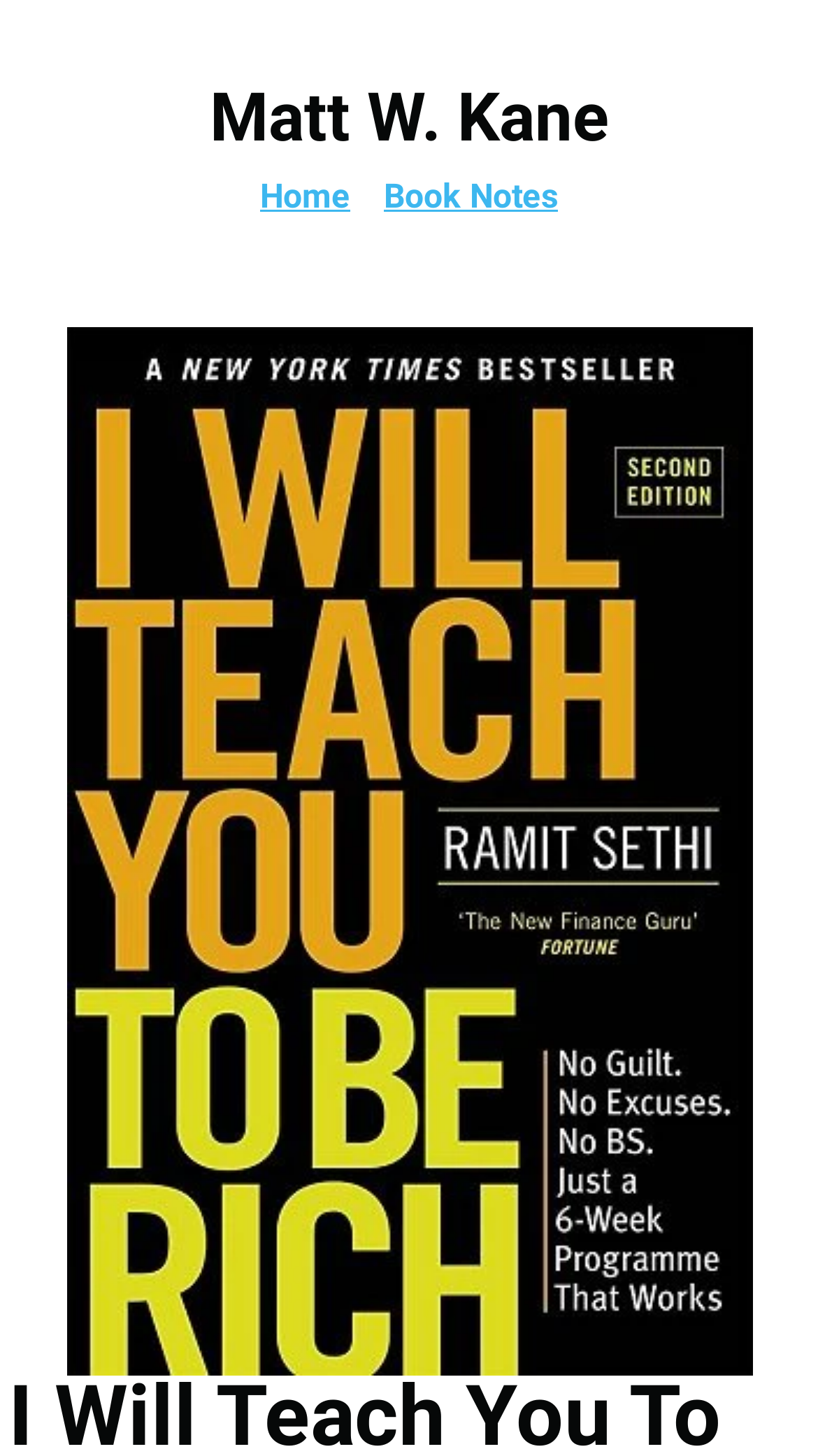Please locate the UI element described by "Menu" and provide its bounding box coordinates.

None